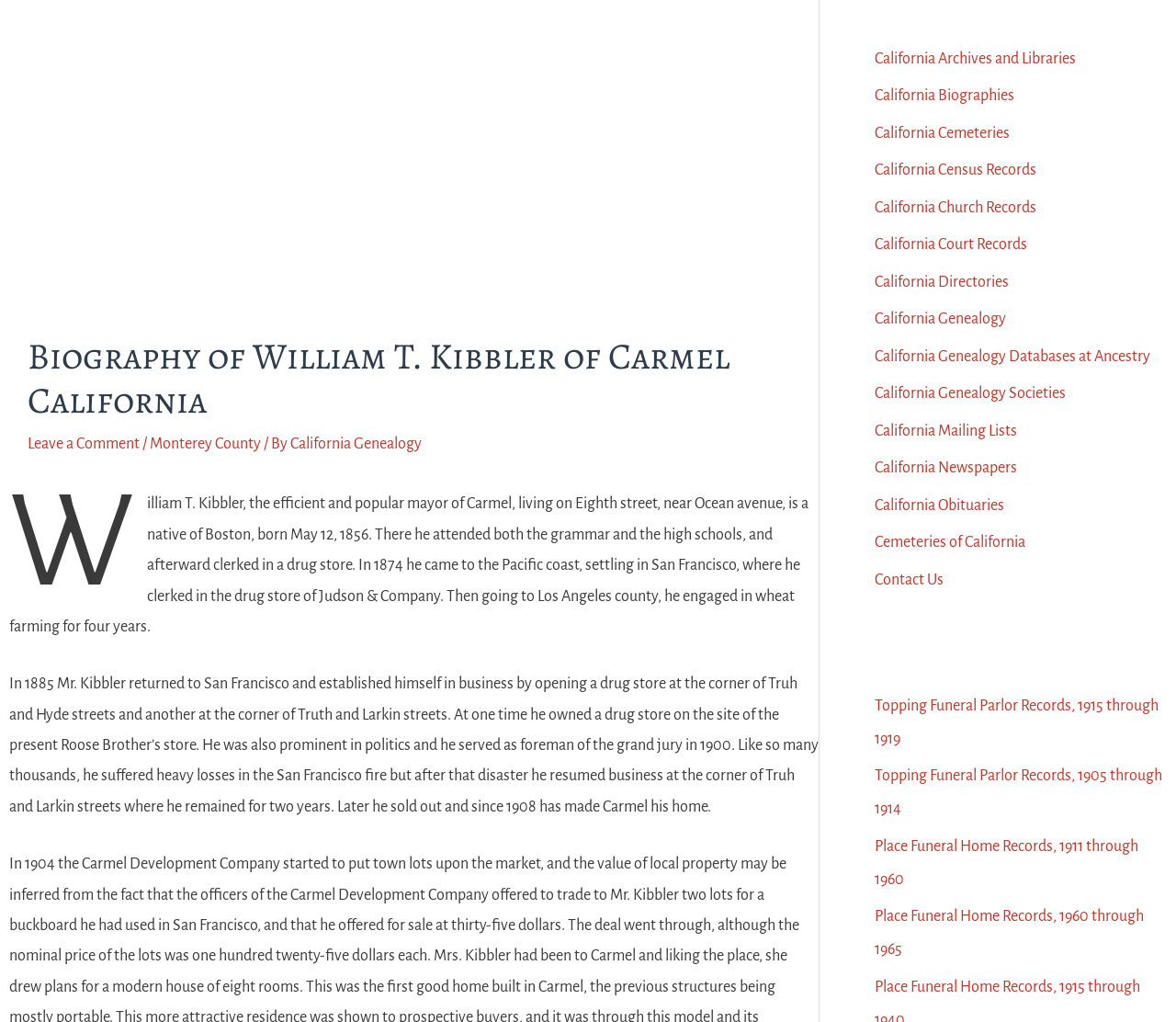Determine the bounding box coordinates of the area to click in order to meet this instruction: "Read about 'California Archives and Libraries'".

[0.744, 0.049, 0.915, 0.065]